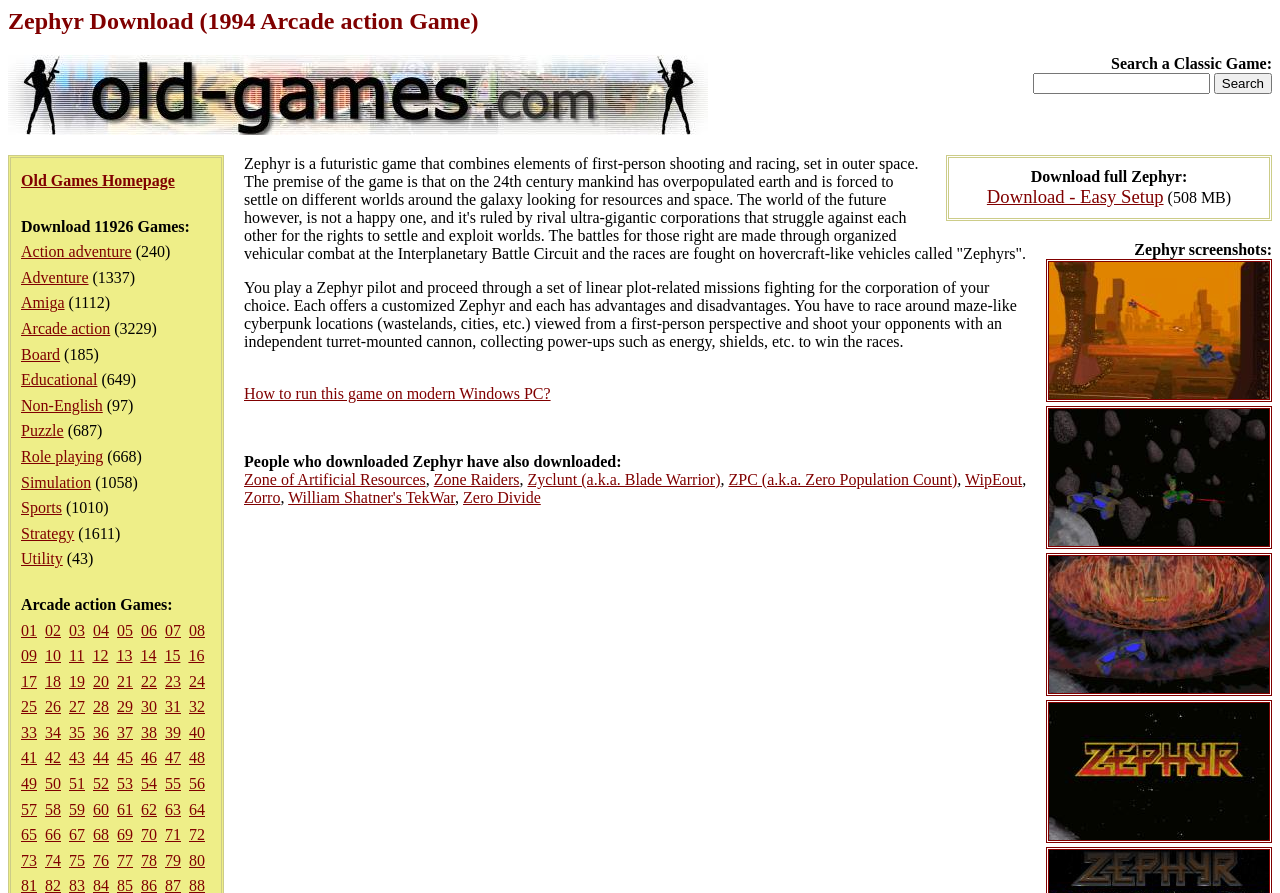Please identify the bounding box coordinates of the element I need to click to follow this instruction: "Download Arcade action games".

[0.016, 0.358, 0.086, 0.377]